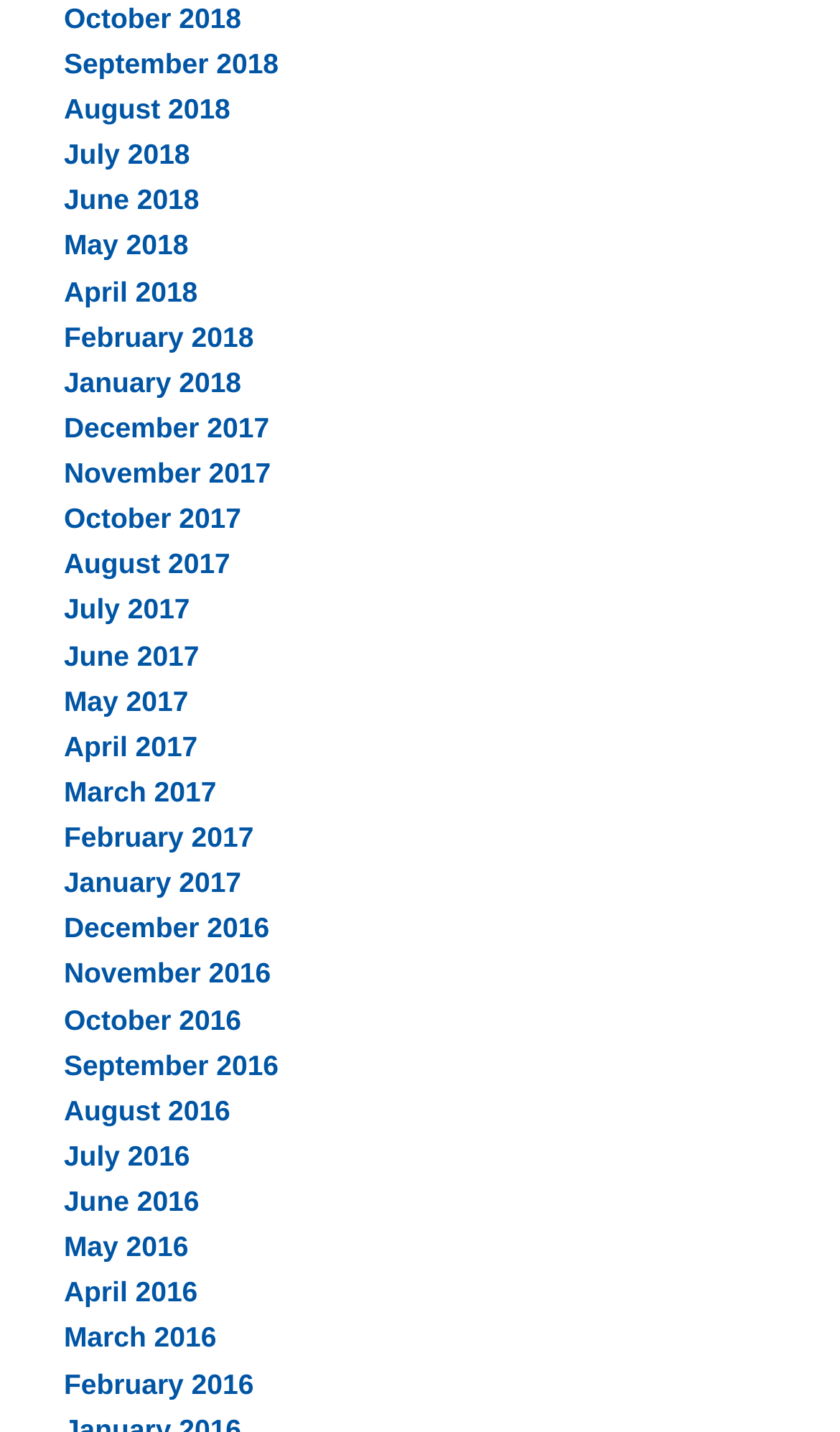Show me the bounding box coordinates of the clickable region to achieve the task as per the instruction: "view June 2018".

[0.076, 0.128, 0.237, 0.151]